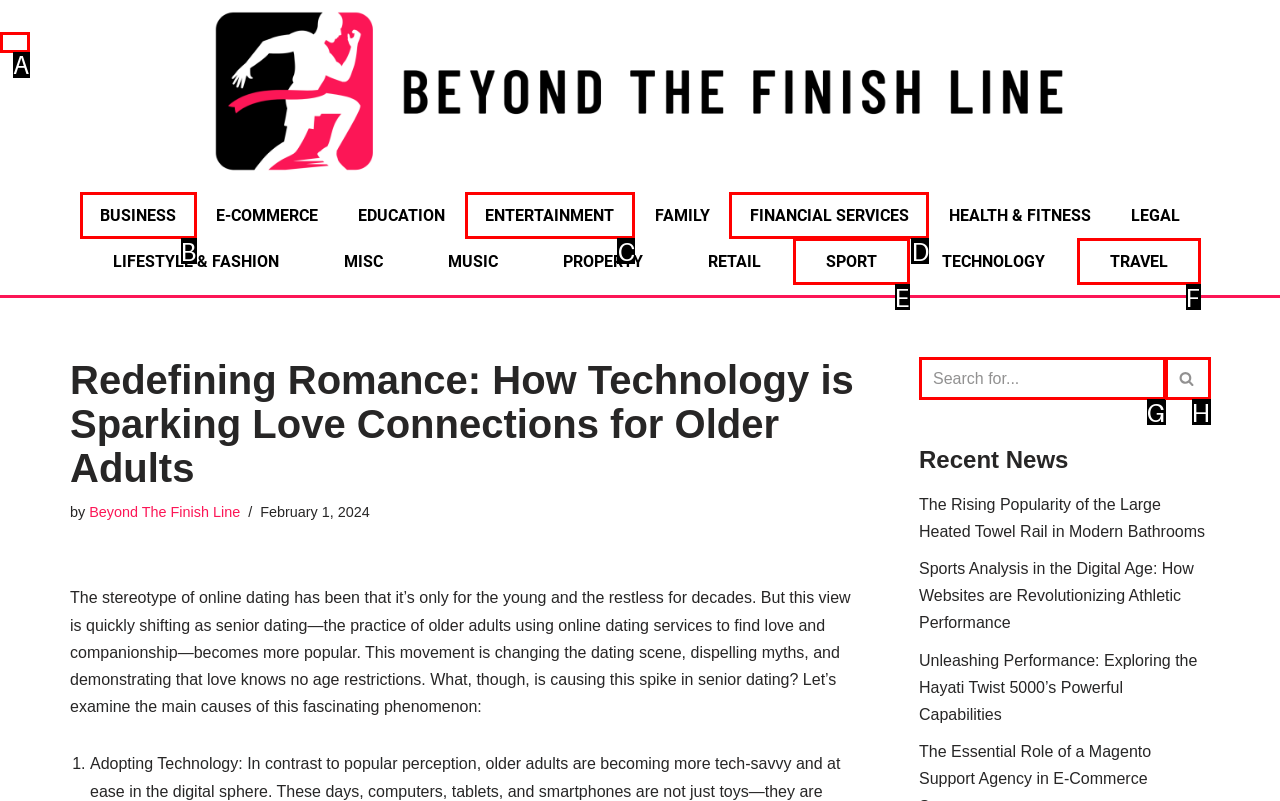Tell me the letter of the correct UI element to click for this instruction: Skip to content. Answer with the letter only.

A